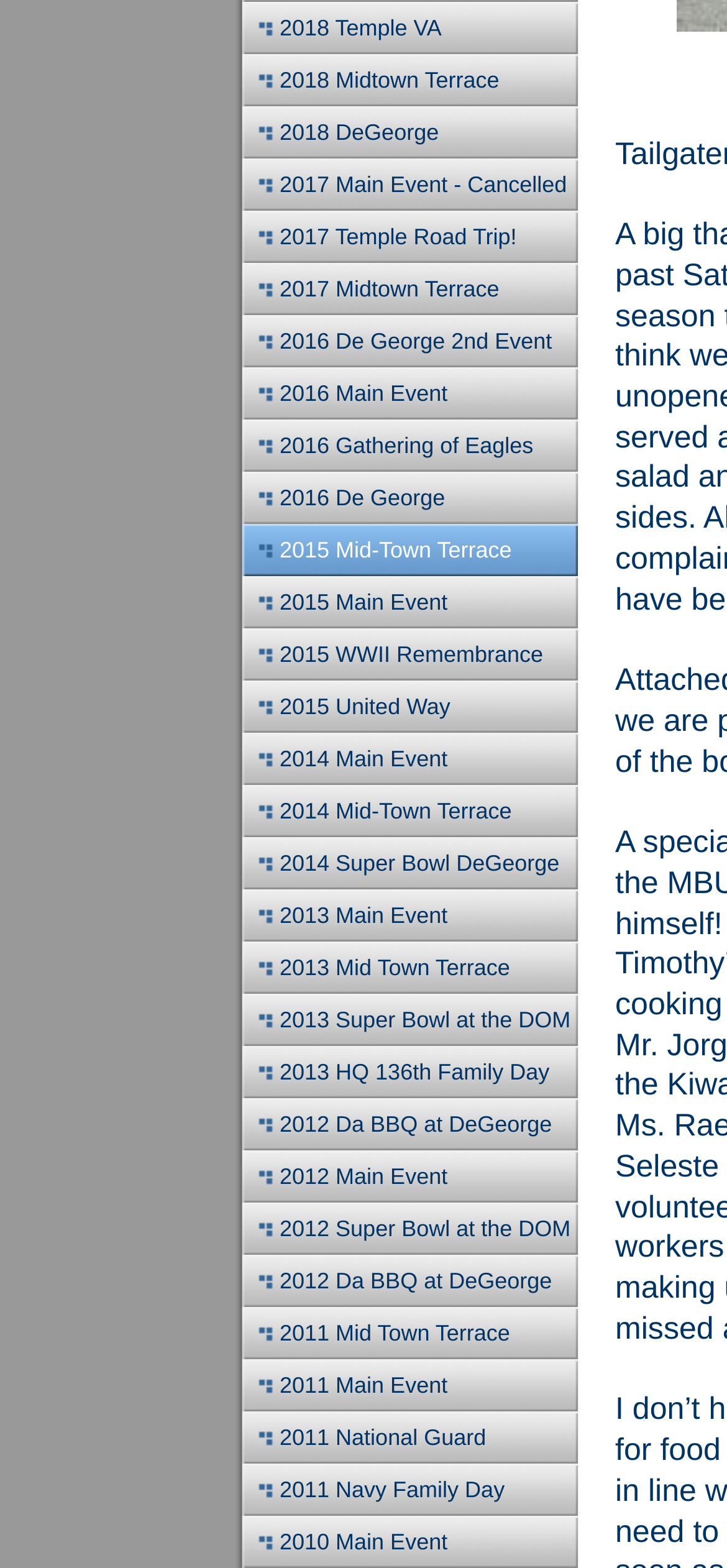Specify the bounding box coordinates of the region I need to click to perform the following instruction: "go to 2015 WWII Remembrance". The coordinates must be four float numbers in the range of 0 to 1, i.e., [left, top, right, bottom].

[0.333, 0.401, 0.795, 0.434]